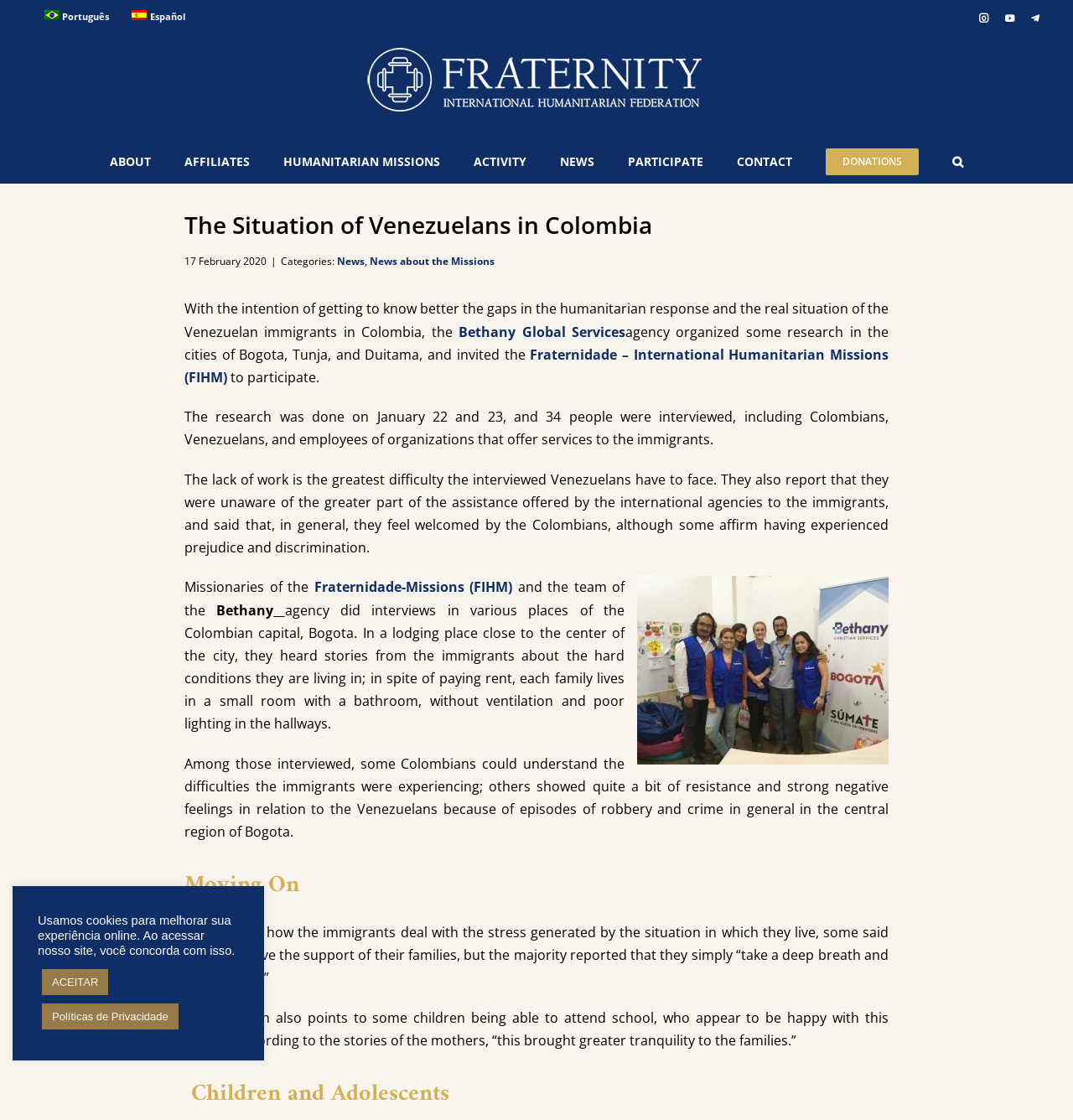Determine the bounding box coordinates of the clickable element necessary to fulfill the instruction: "Read the NEWS". Provide the coordinates as four float numbers within the 0 to 1 range, i.e., [left, top, right, bottom].

[0.522, 0.126, 0.554, 0.163]